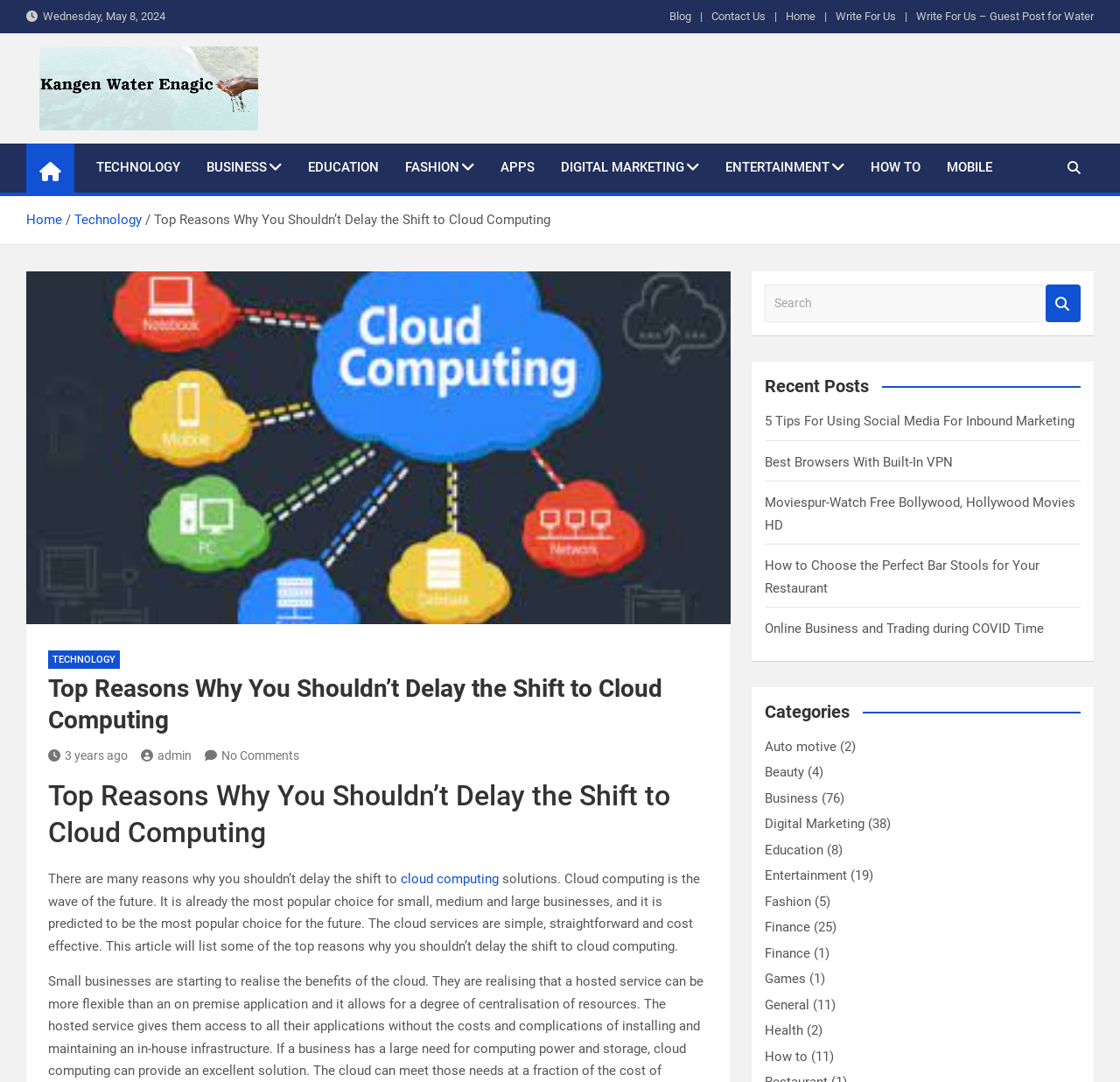Can you find the bounding box coordinates for the element that needs to be clicked to execute this instruction: "Click on the 'Blog' link"? The coordinates should be given as four float numbers between 0 and 1, i.e., [left, top, right, bottom].

[0.598, 0.006, 0.617, 0.024]